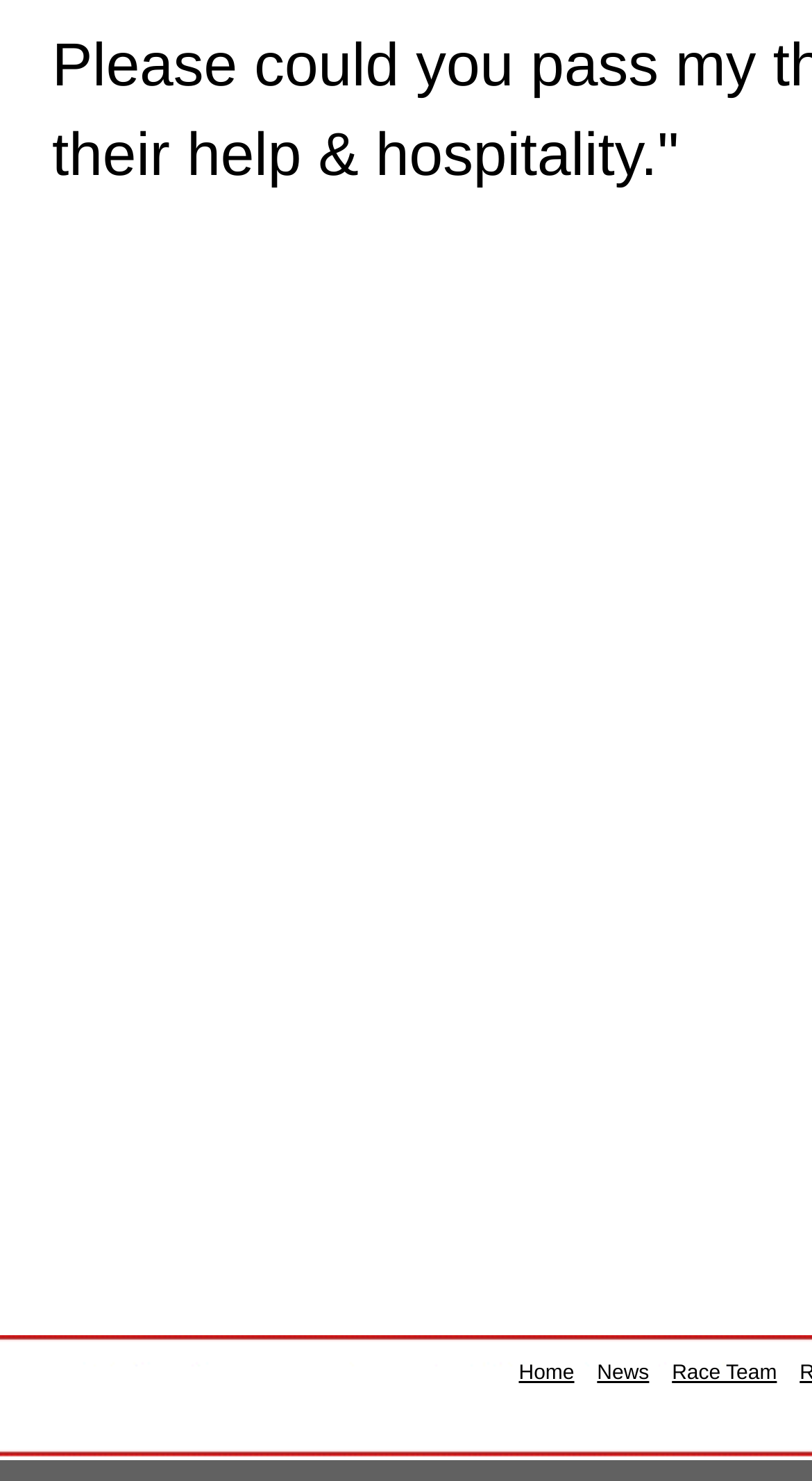Using the provided description: "News", find the bounding box coordinates of the corresponding UI element. The output should be four float numbers between 0 and 1, in the format [left, top, right, bottom].

[0.735, 0.92, 0.799, 0.935]